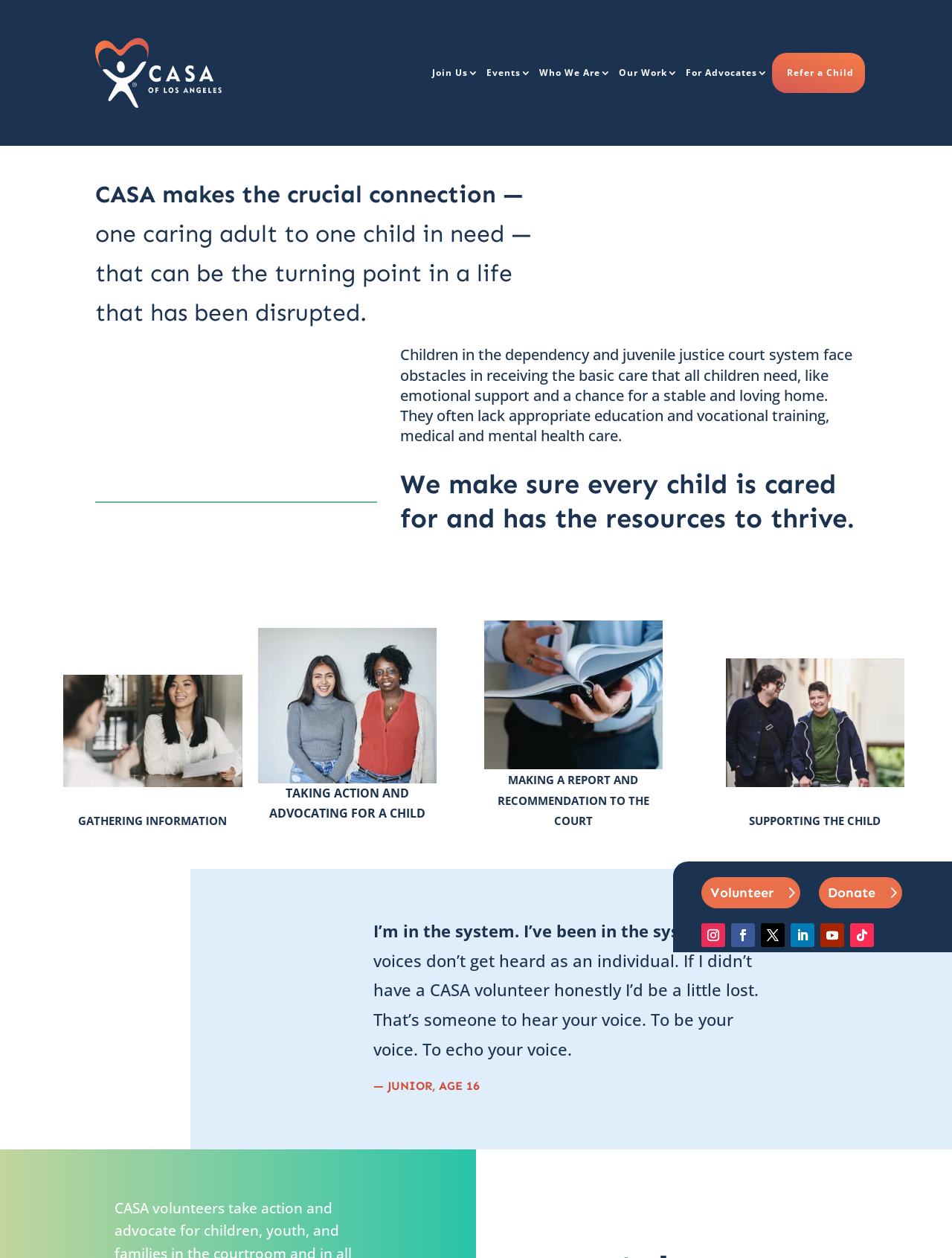What is the organization's main goal?
Refer to the screenshot and respond with a concise word or phrase.

Help children in need